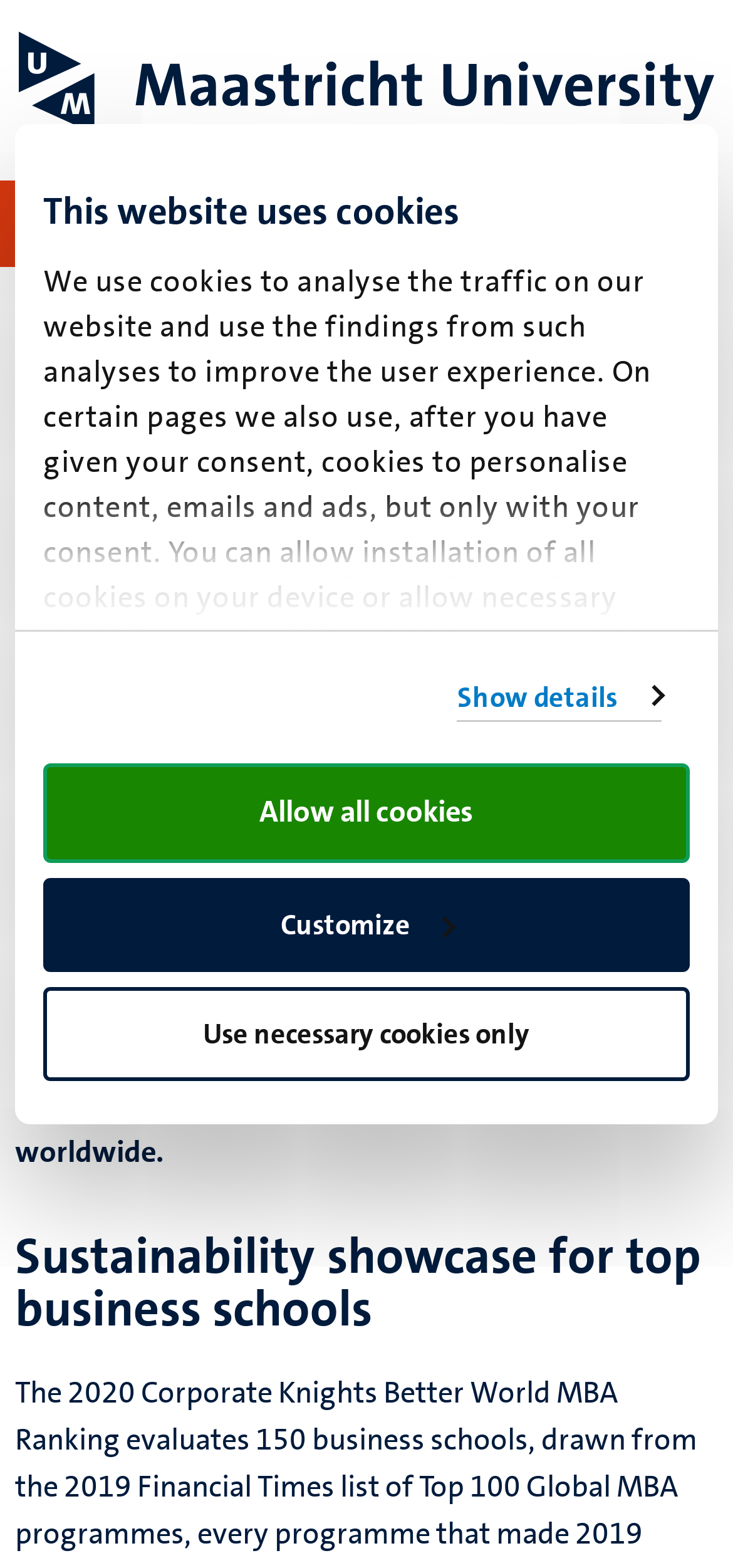Pinpoint the bounding box coordinates for the area that should be clicked to perform the following instruction: "click on Accounting category".

None